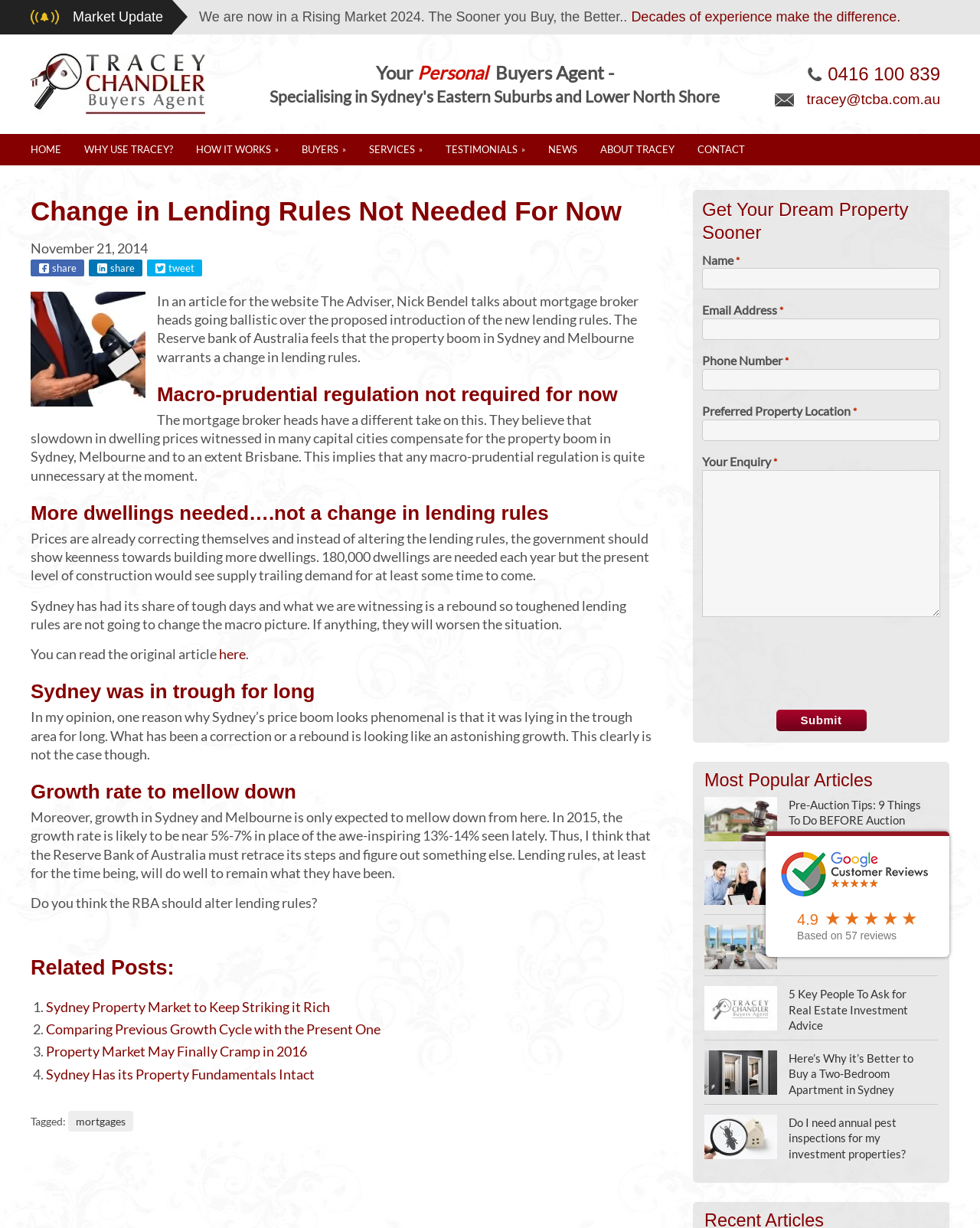Find the bounding box of the UI element described as follows: "About Tracey".

[0.601, 0.109, 0.7, 0.135]